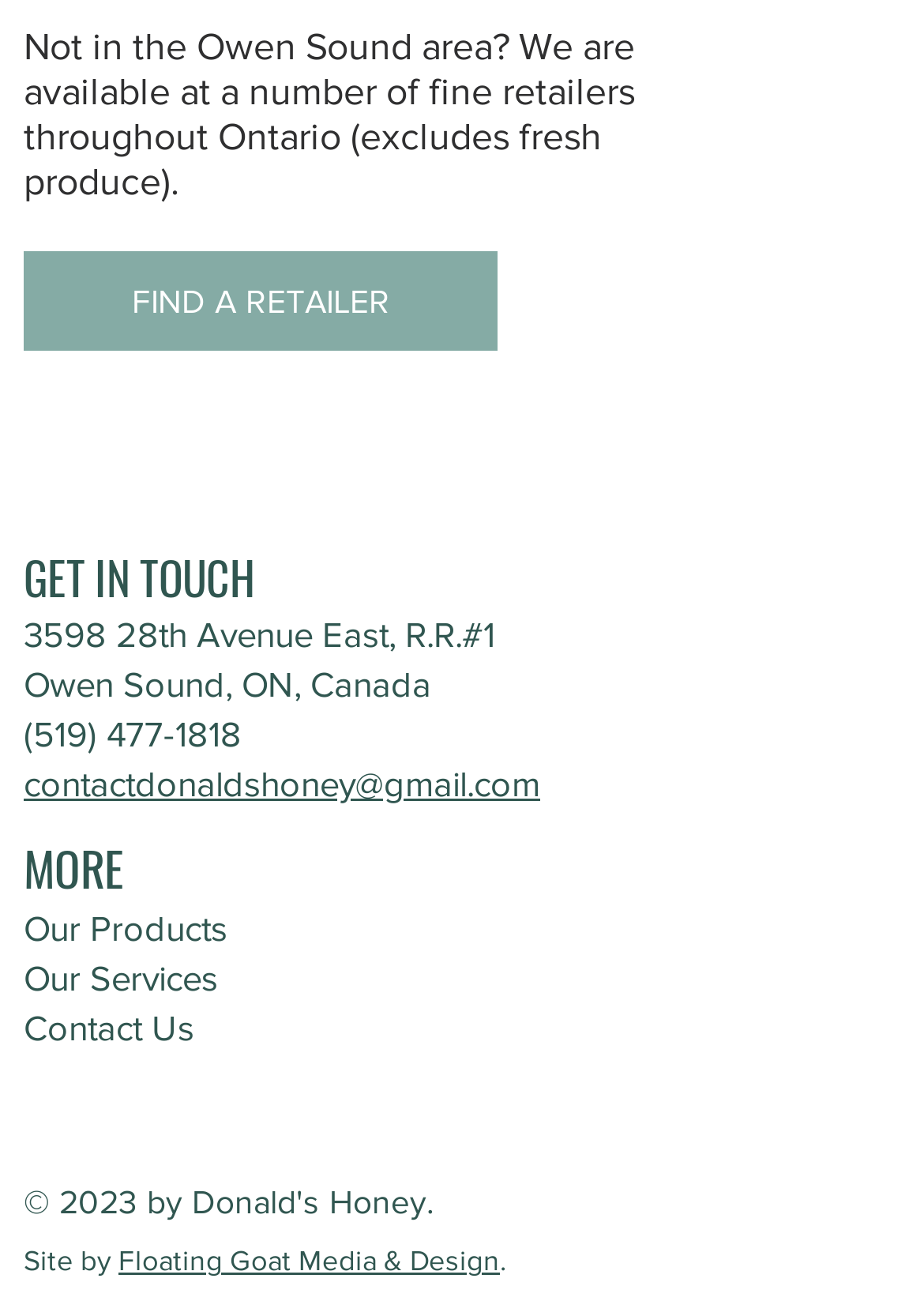Using floating point numbers between 0 and 1, provide the bounding box coordinates in the format (top-left x, top-left y, bottom-right x, bottom-right y). Locate the UI element described here: aria-label="Facebook"

[0.026, 0.828, 0.115, 0.891]